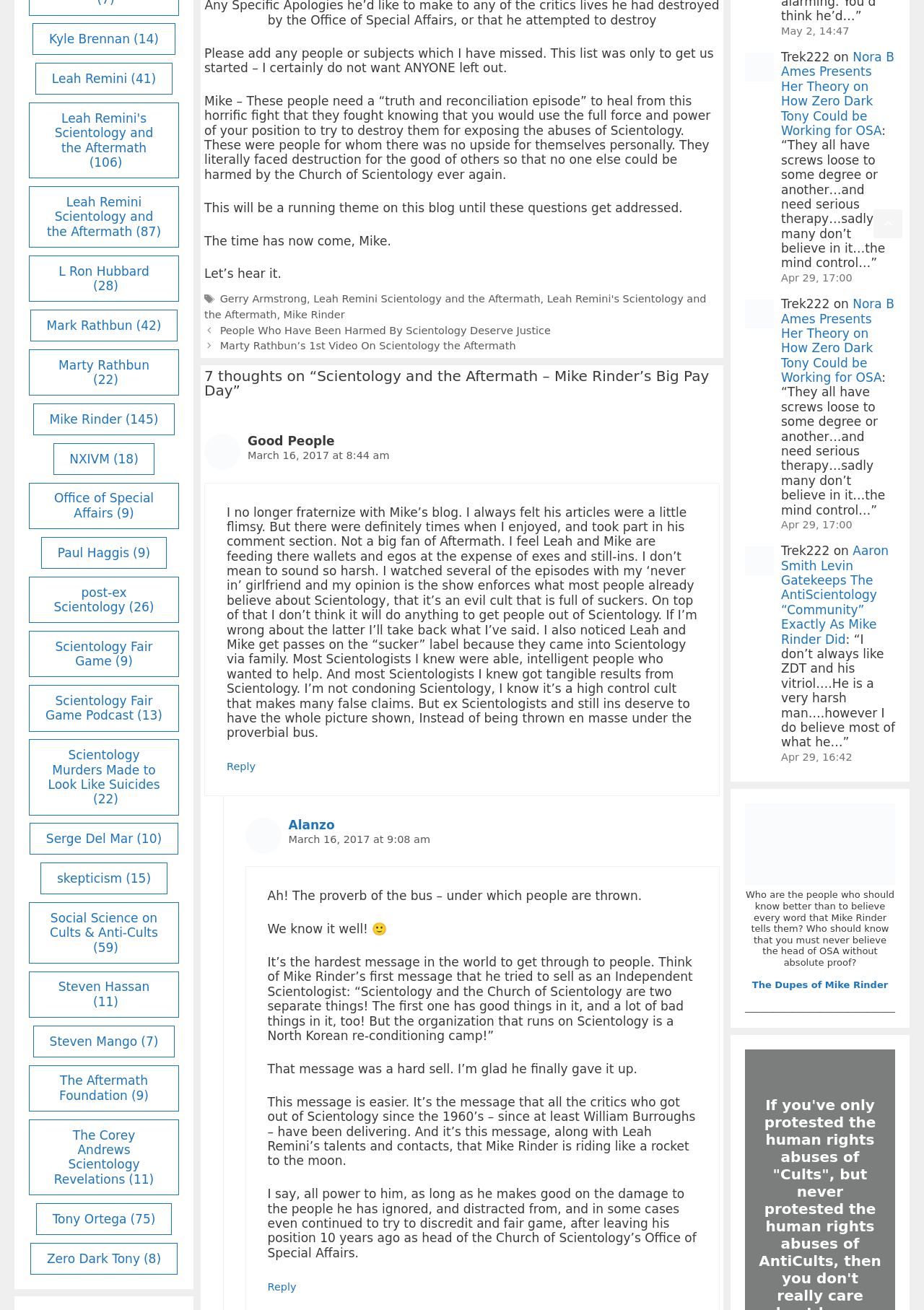Locate the bounding box coordinates of the clickable area needed to fulfill the instruction: "Click on the link 'Gerry Armstrong'".

[0.238, 0.224, 0.332, 0.233]